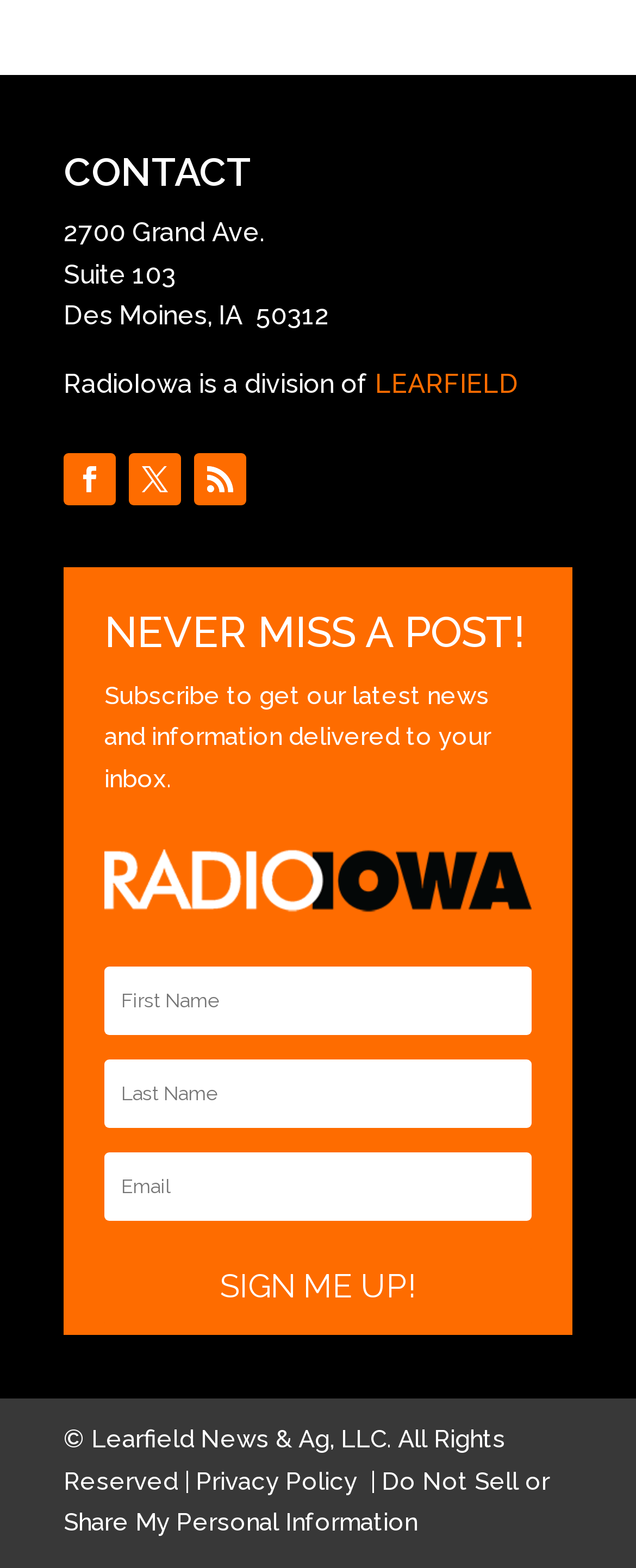Respond to the question below with a single word or phrase:
What is the name of the logo displayed on the webpage?

Radio Iowa Logo